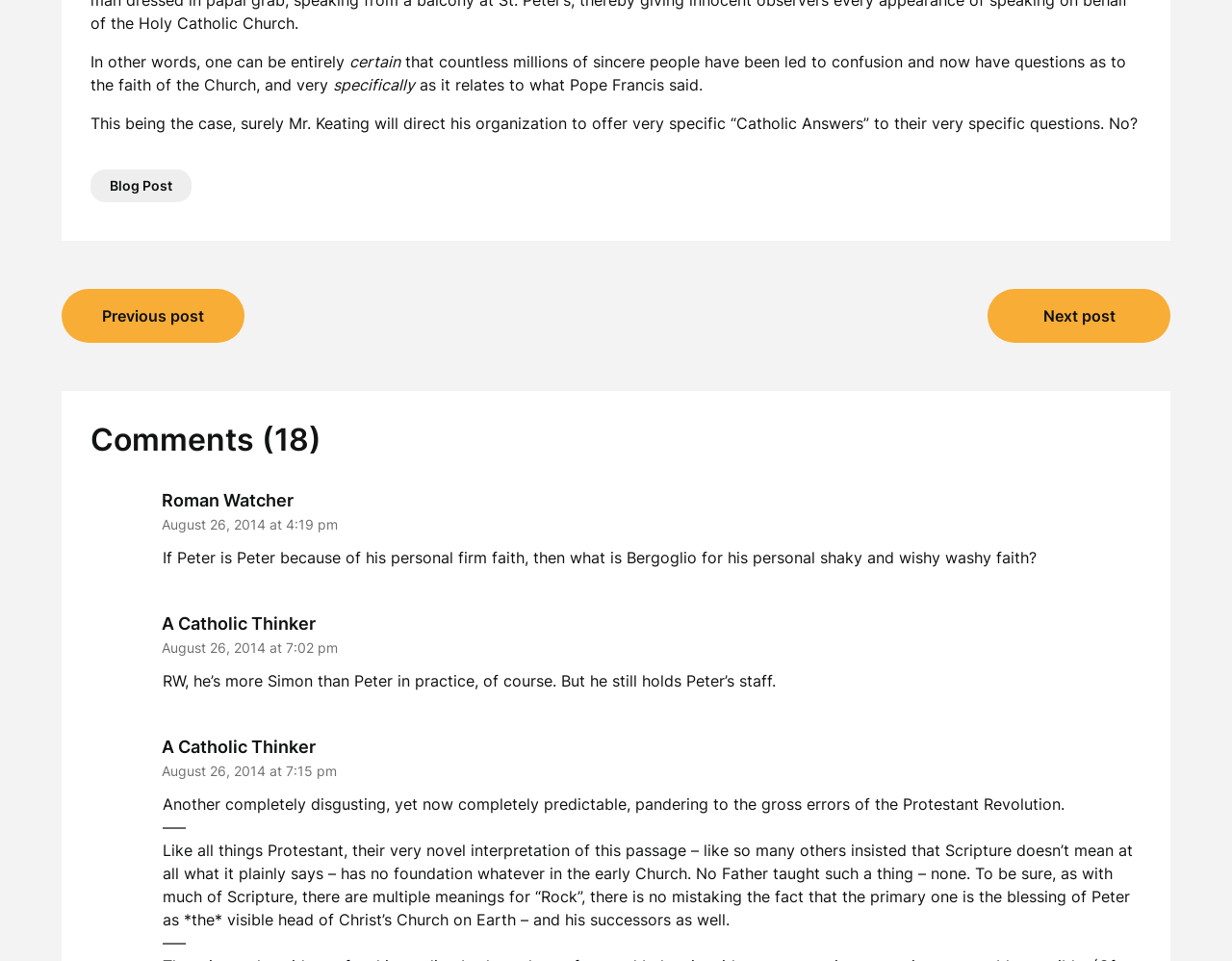What is the date of the first comment?
Please provide a detailed answer to the question.

I found the date of the first comment by looking at the first comment which has a timestamp 'August 26, 2014 at 4:19 pm'.